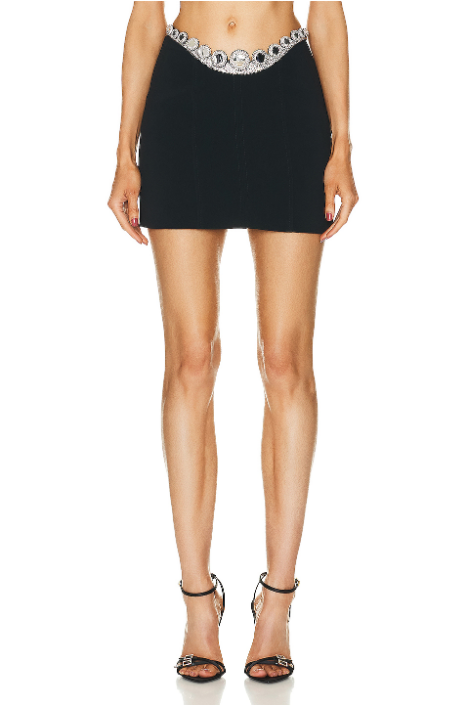Analyze the image and describe all key details you can observe.

This striking image showcases the David Koma Plexi & Crystal Circles Waistband Mini Skirt in an elegant black and silver color scheme. The skirt, designed with a fitted silhouette, features a unique waistband adorned with crystal embellishments, adding a touch of glamour. The model pairs the skirt with stylish open-toed heels, highlighting the chic and modern aesthetic of the outfit. This fashion piece is perfect for making a statement at any event, reflecting the designer's innovative approach to contemporary style and luxury.